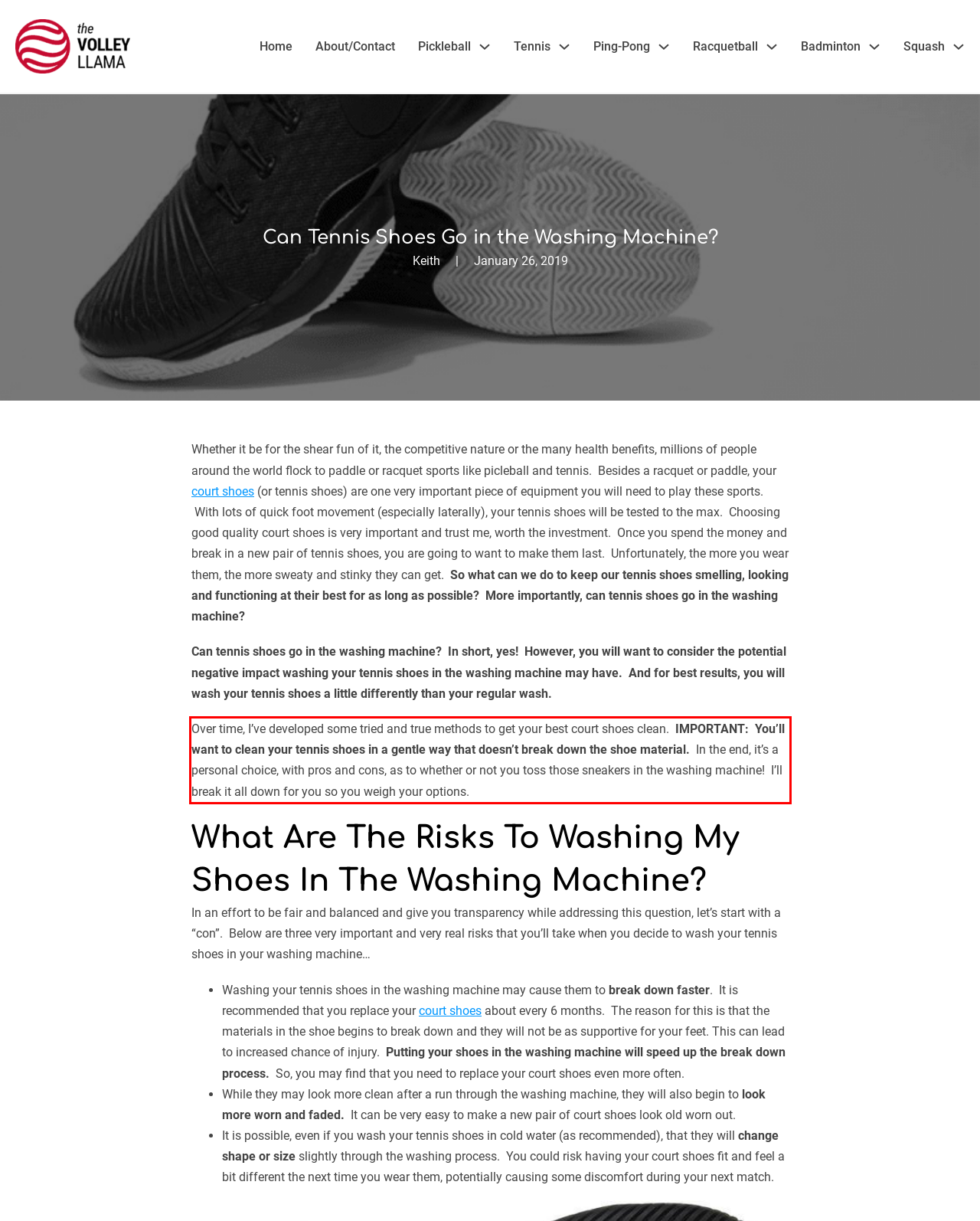Within the screenshot of the webpage, there is a red rectangle. Please recognize and generate the text content inside this red bounding box.

Over time, I’ve developed some tried and true methods to get your best court shoes clean. IMPORTANT: You’ll want to clean your tennis shoes in a gentle way that doesn’t break down the shoe material. In the end, it’s a personal choice, with pros and cons, as to whether or not you toss those sneakers in the washing machine! I’ll break it all down for you so you weigh your options.